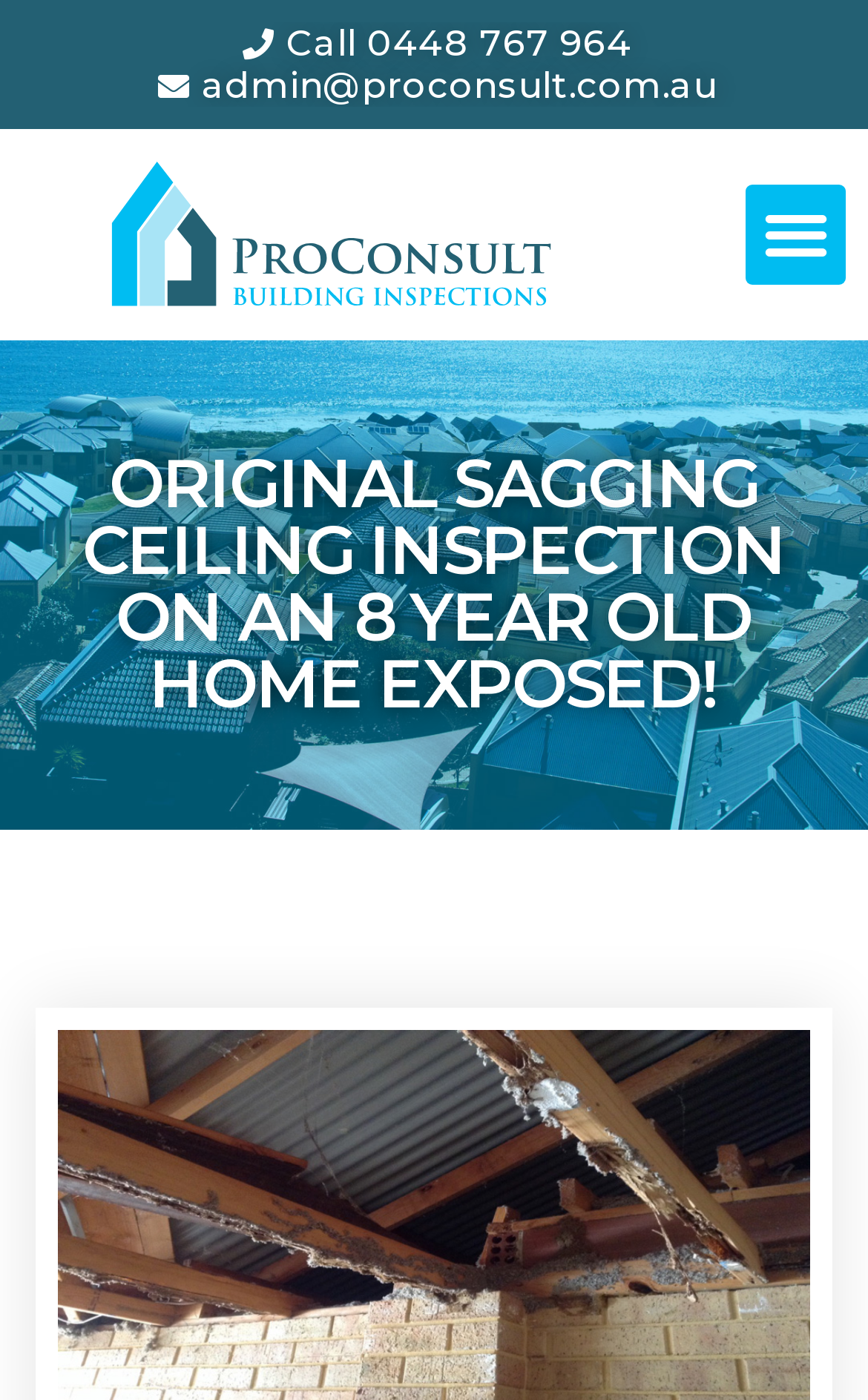Given the description Menu, predict the bounding box coordinates of the UI element. Ensure the coordinates are in the format (top-left x, top-left y, bottom-right x, bottom-right y) and all values are between 0 and 1.

[0.859, 0.132, 0.974, 0.204]